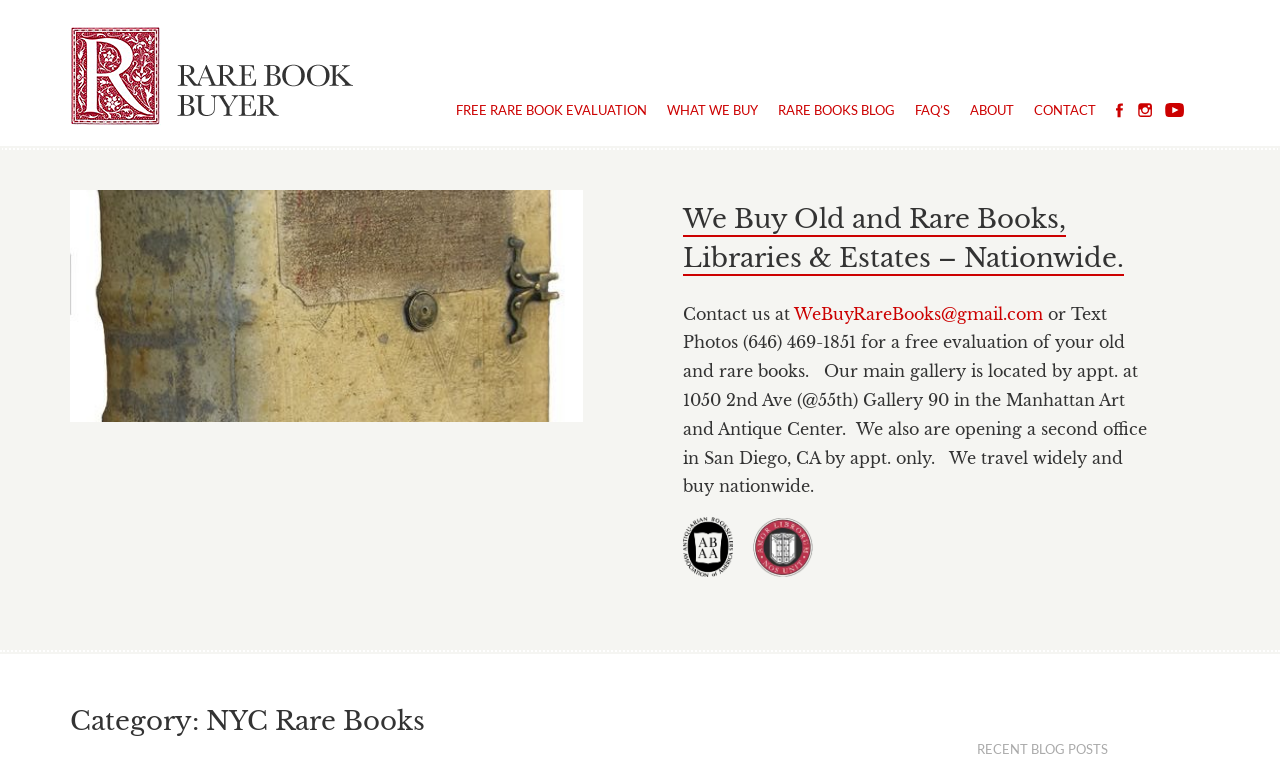Please identify the coordinates of the bounding box for the clickable region that will accomplish this instruction: "Contact us through email".

[0.62, 0.389, 0.815, 0.415]